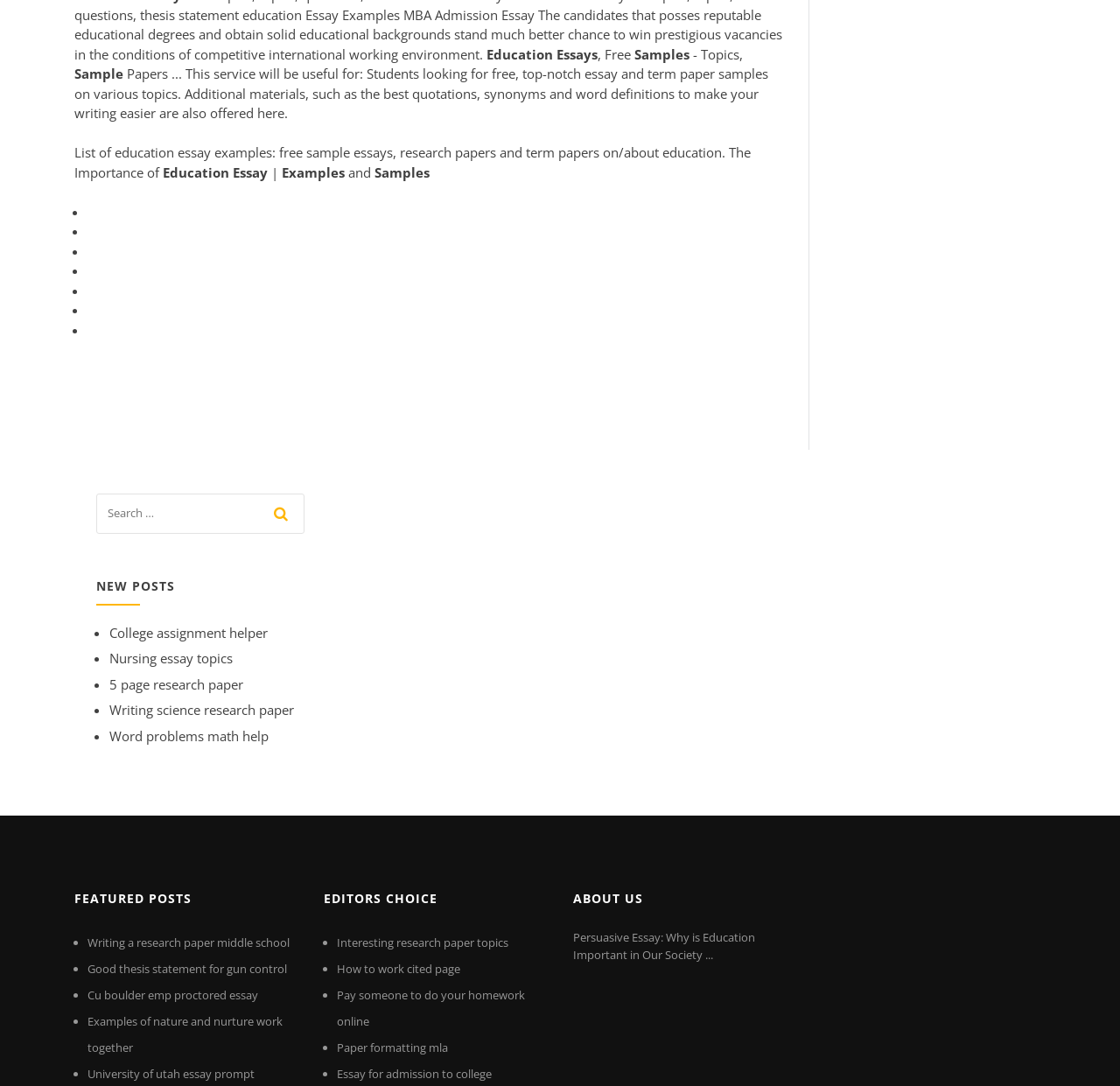Find the bounding box of the web element that fits this description: "5 page research paper".

[0.098, 0.622, 0.217, 0.638]